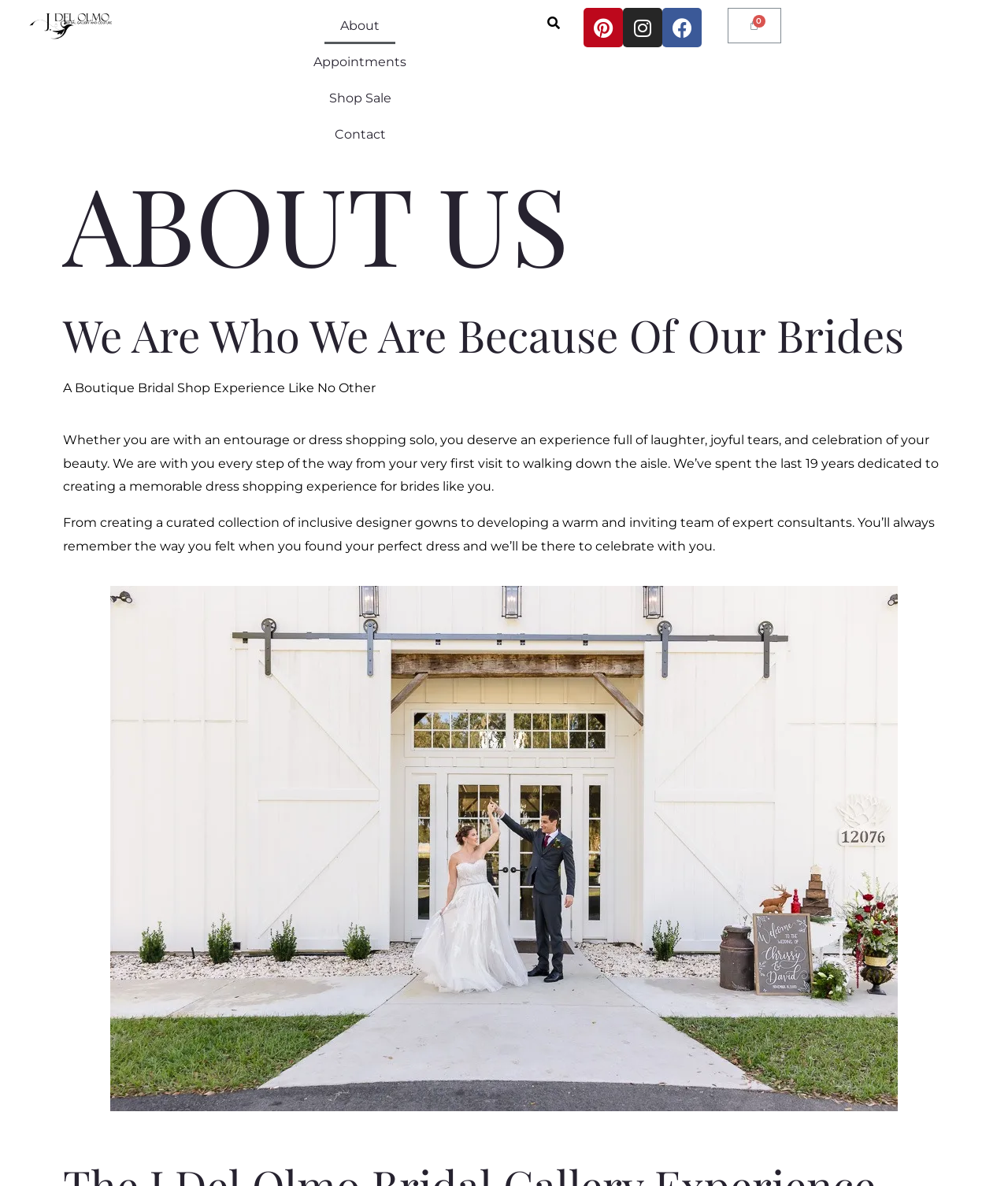Provide a single word or phrase answer to the question: 
How many years of experience does the shop have?

19 years